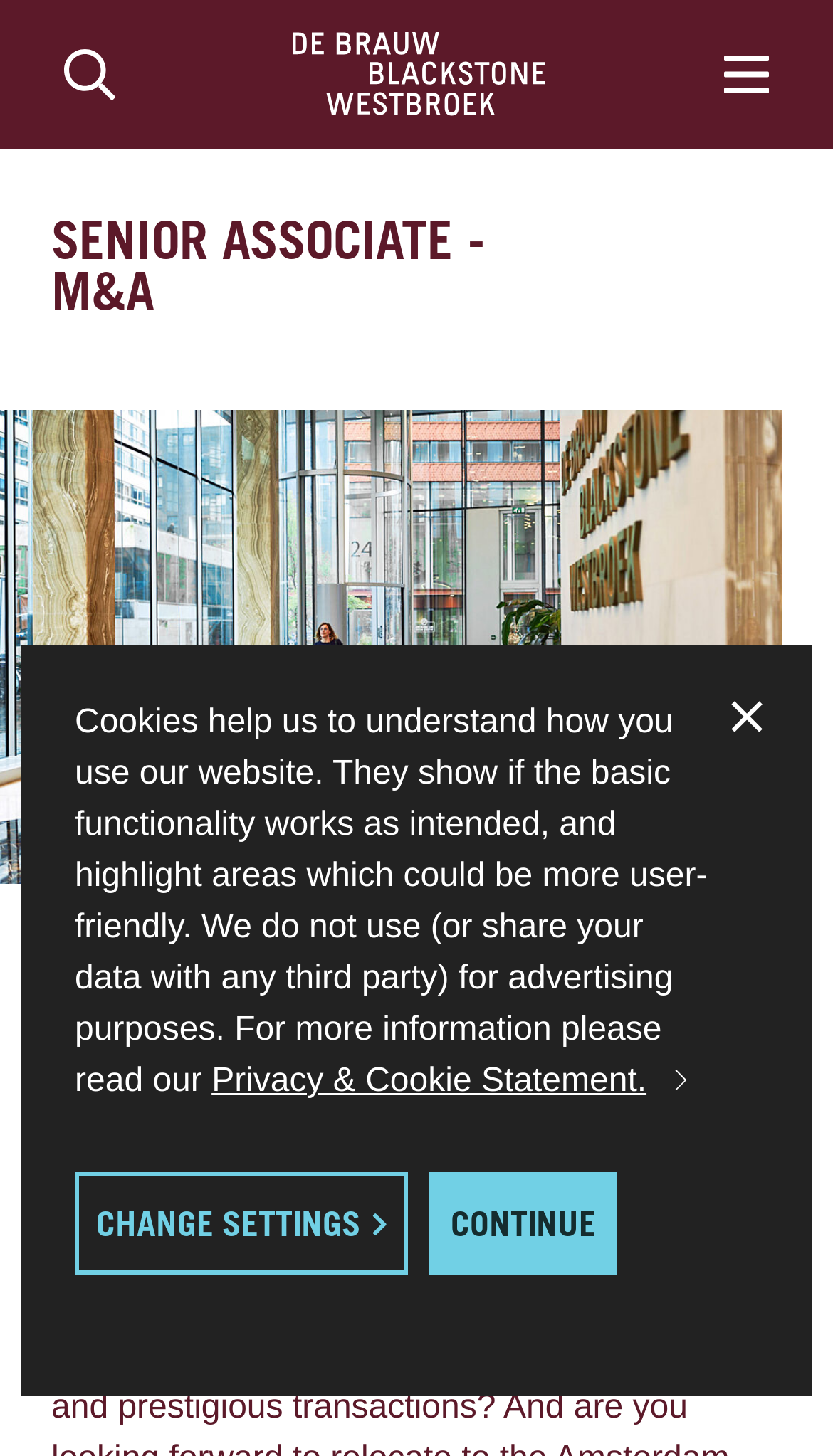Find the bounding box coordinates of the area to click in order to follow the instruction: "Click the search button".

[0.062, 0.032, 0.154, 0.07]